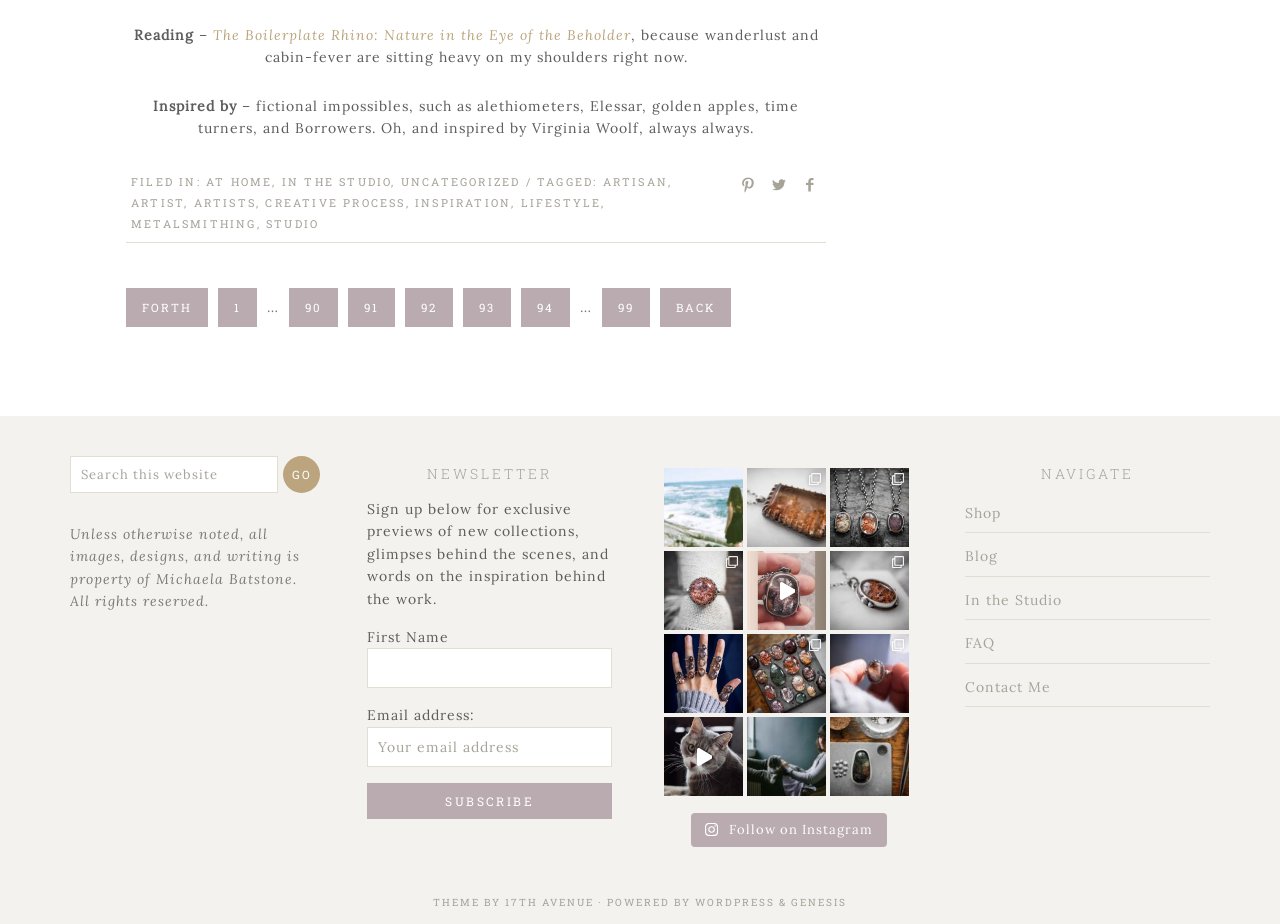Using the details from the image, please elaborate on the following question: What is the purpose of the search box?

I inferred the purpose of the search box by its presence on the webpage and its typical functionality on other websites, which is to allow users to search for content within the website.